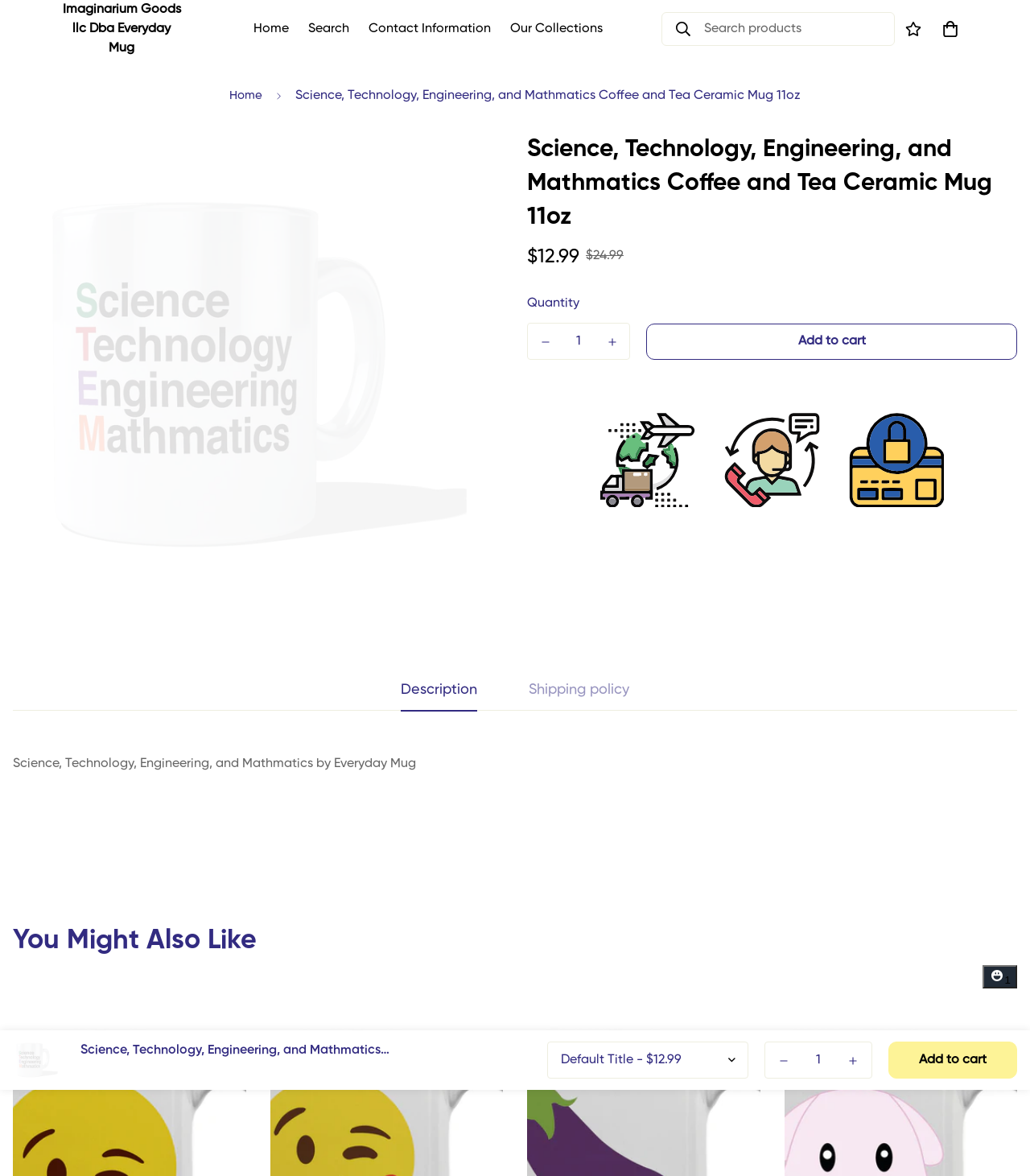Give a one-word or short-phrase answer to the following question: 
What is the name of the mug?

Science, Technology, Engineering, and Mathmatics Coffee and Tea Ceramic Mug 11oz